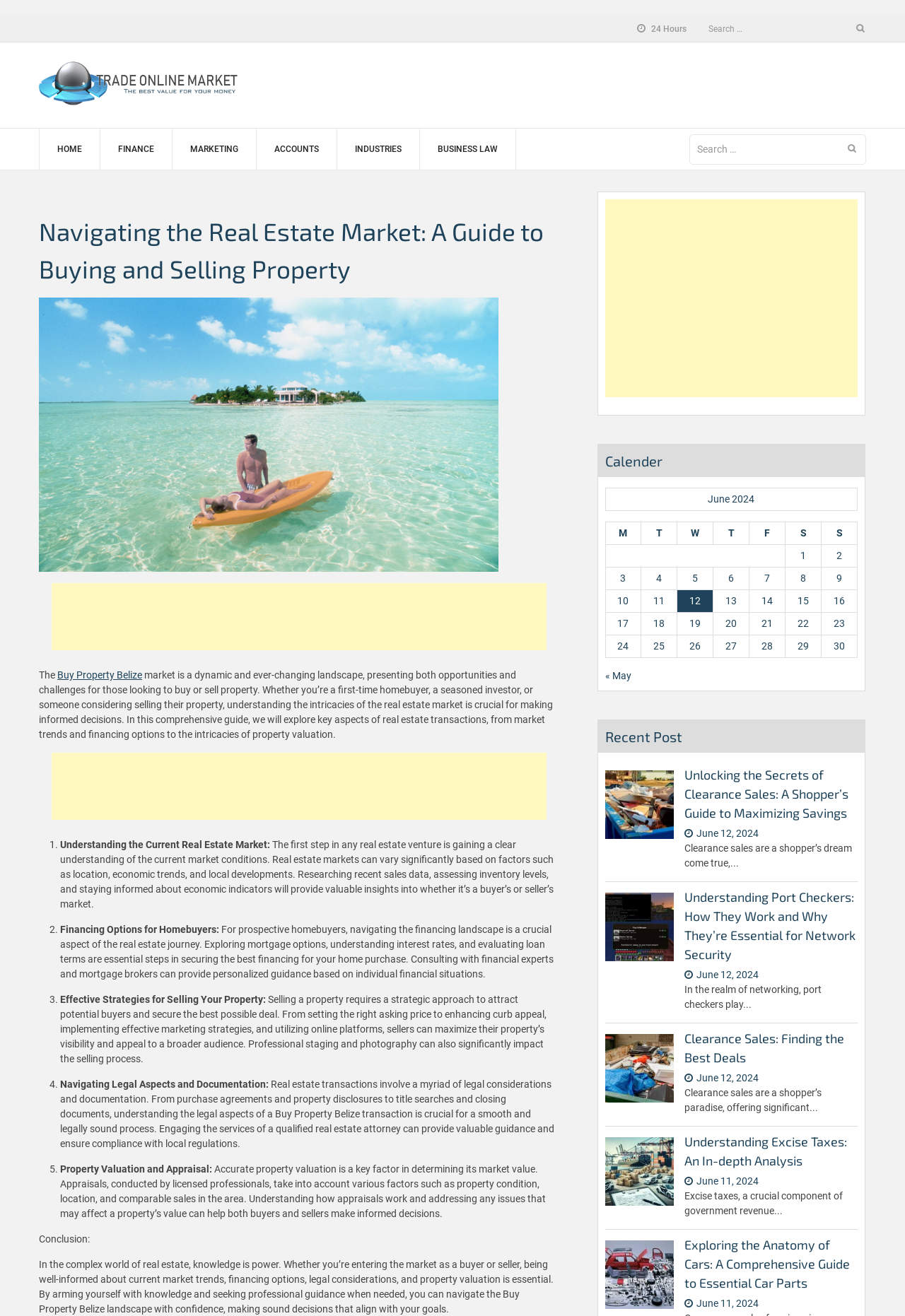What is the role of a qualified real estate attorney in a Buy Property Belize transaction?
Please respond to the question with a detailed and informative answer.

The webpage suggests that engaging the services of a qualified real estate attorney can provide valuable guidance and ensure compliance with local regulations in a Buy Property Belize transaction.